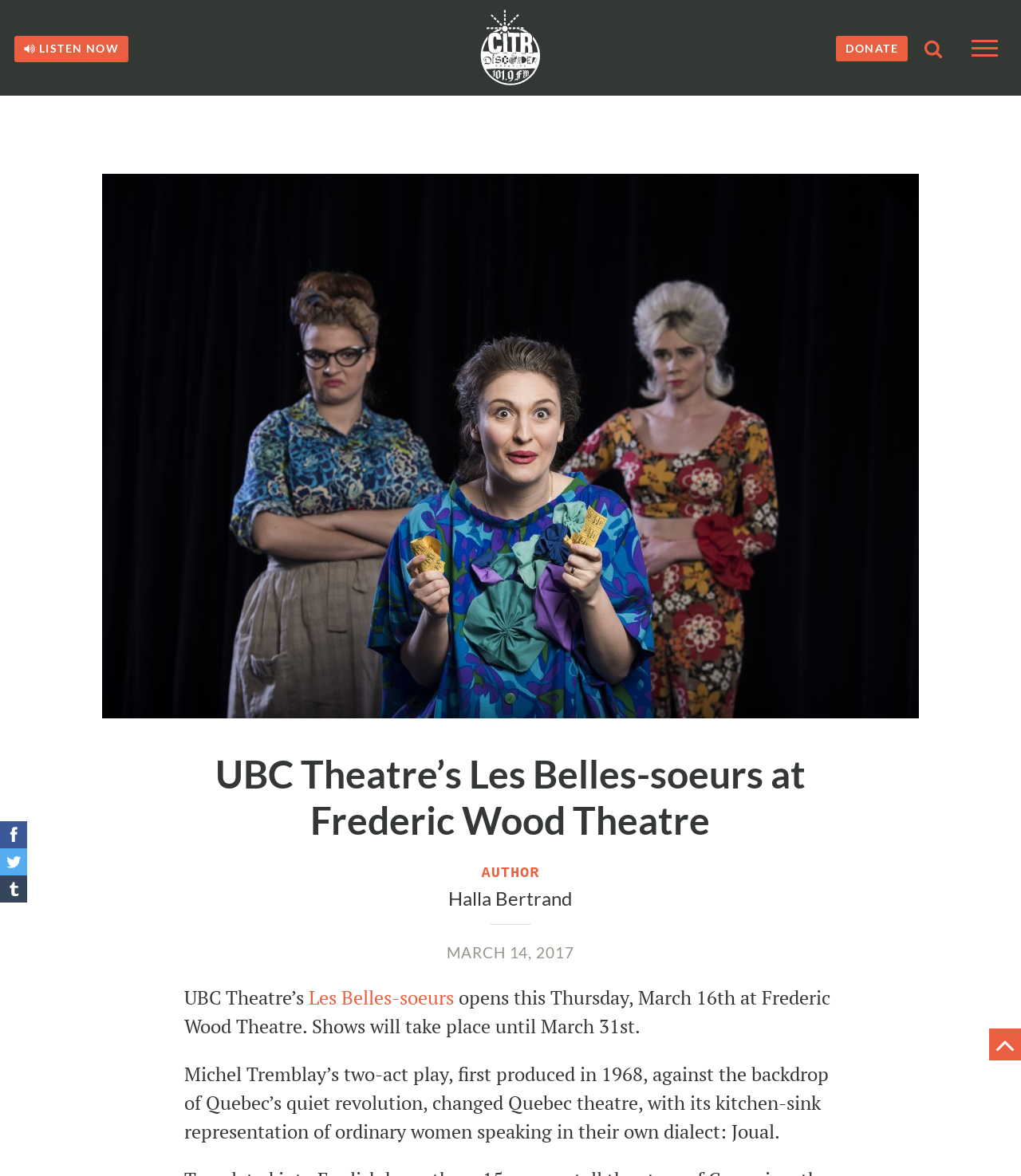Create a detailed description of the webpage's content and layout.

The webpage is about UBC Theatre's production of Les Belles-soeurs at Frederic Wood Theatre. At the top, there is a heading "CiTR" with a link and an image. Below it, there is a link "LISTEN NOW" with a small image. On the right side, there is a button "Toggle navigation" and another button with an image.

The main content is divided into two sections. The first section has a heading "CiTR Radio" and a button "CLOSE SEARCH" at the top right corner. Below it, there is a header with the title "UBC Theatre’s Les Belles-soeurs at Frederic Wood Theatre" and a description list with details about the author, Halla Bertrand. There is also a separator line and a time stamp "MARCH 14, 2017".

The second section describes the play, stating that it opens on Thursday, March 16th, and will run until March 31st. It also provides a brief summary of the play, mentioning that it was first produced in 1968 and changed Quebec theatre with its representation of ordinary women speaking in their own dialect.

At the bottom, there are three links to share the content on Facebook, Twitter, and Tumblr, each with a small image.